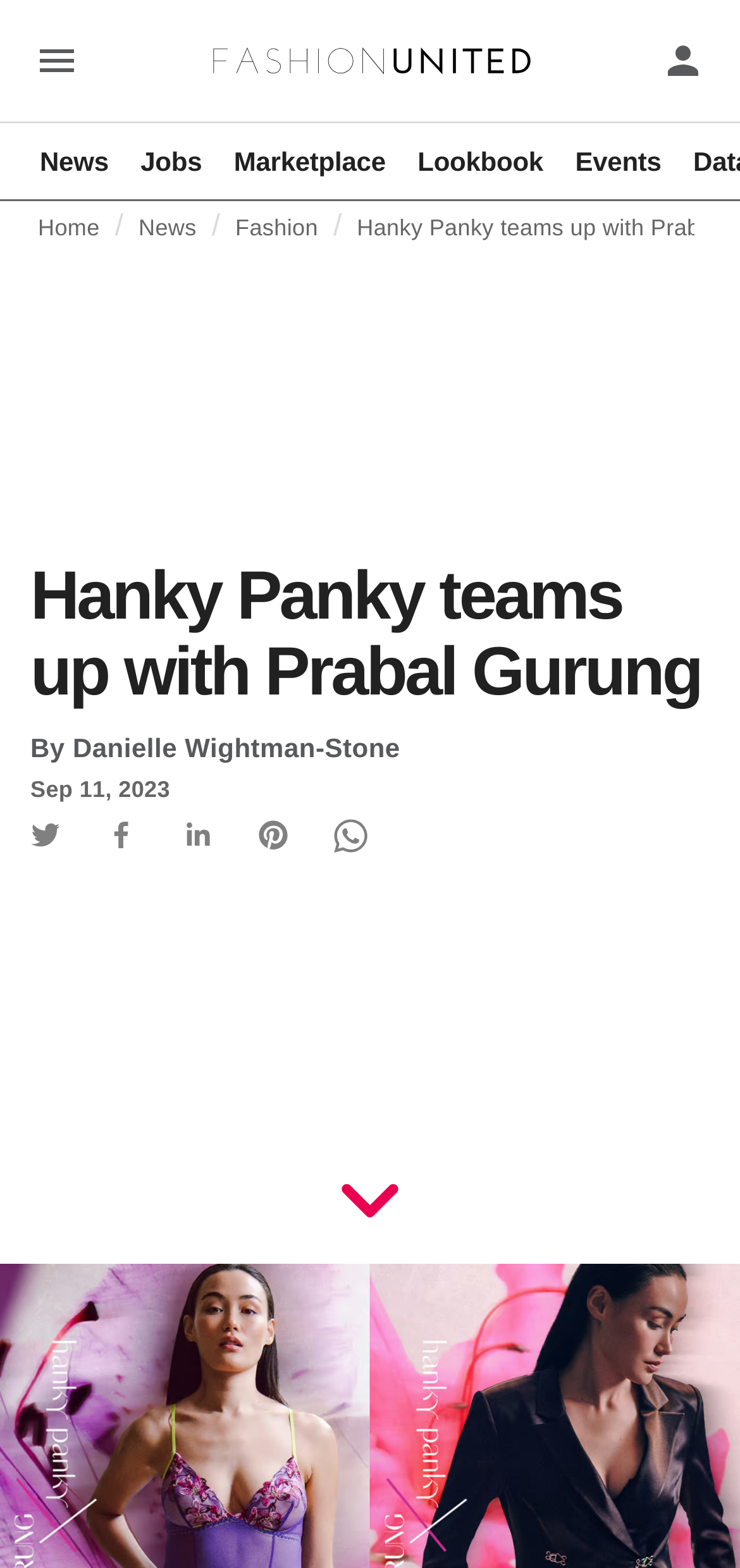Please specify the bounding box coordinates of the clickable region necessary for completing the following instruction: "Click on the menu". The coordinates must consist of four float numbers between 0 and 1, i.e., [left, top, right, bottom].

[0.046, 0.024, 0.108, 0.053]